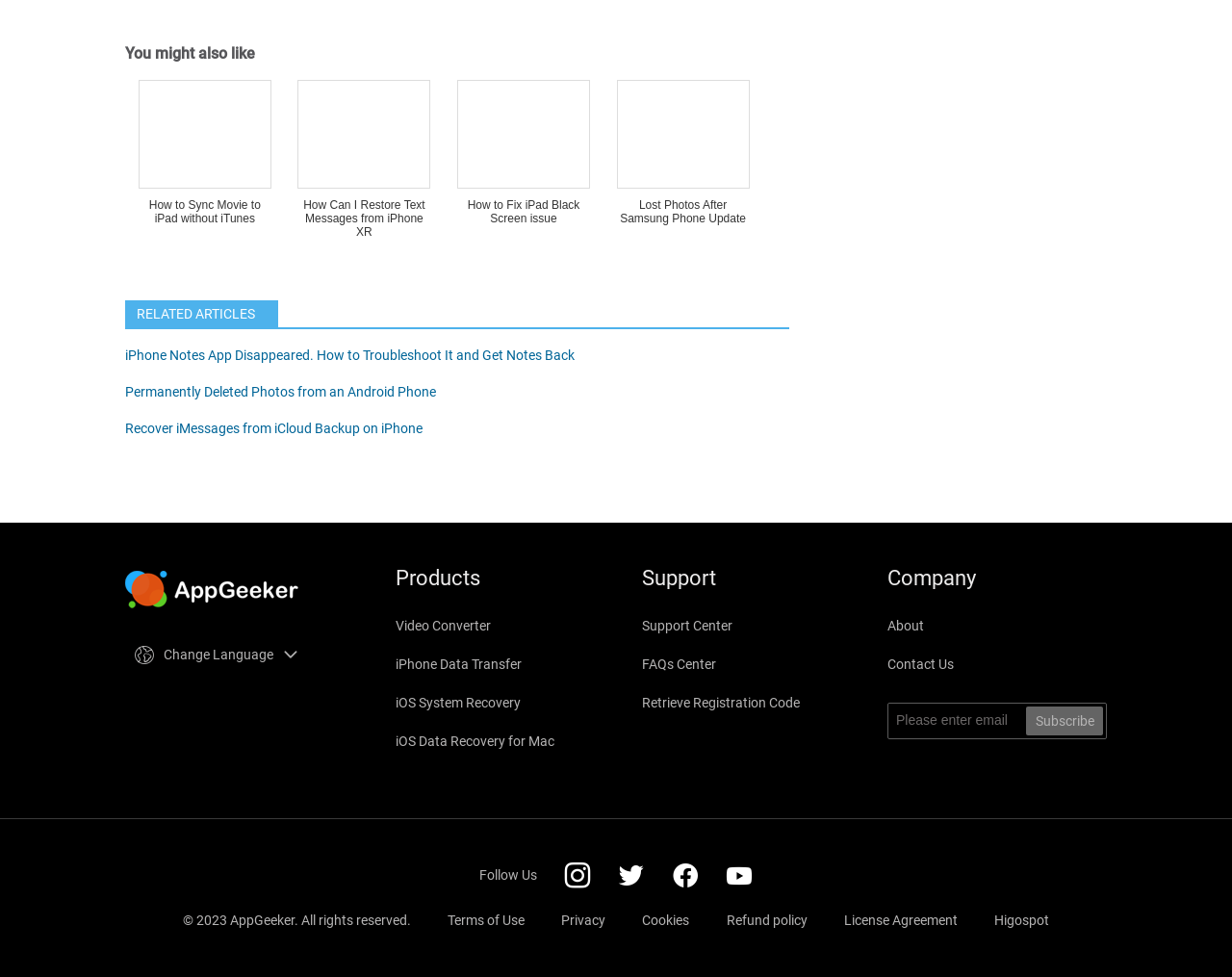Use a single word or phrase to respond to the question:
What is the text above the 'RELATED ARTICLES' section?

You might also like